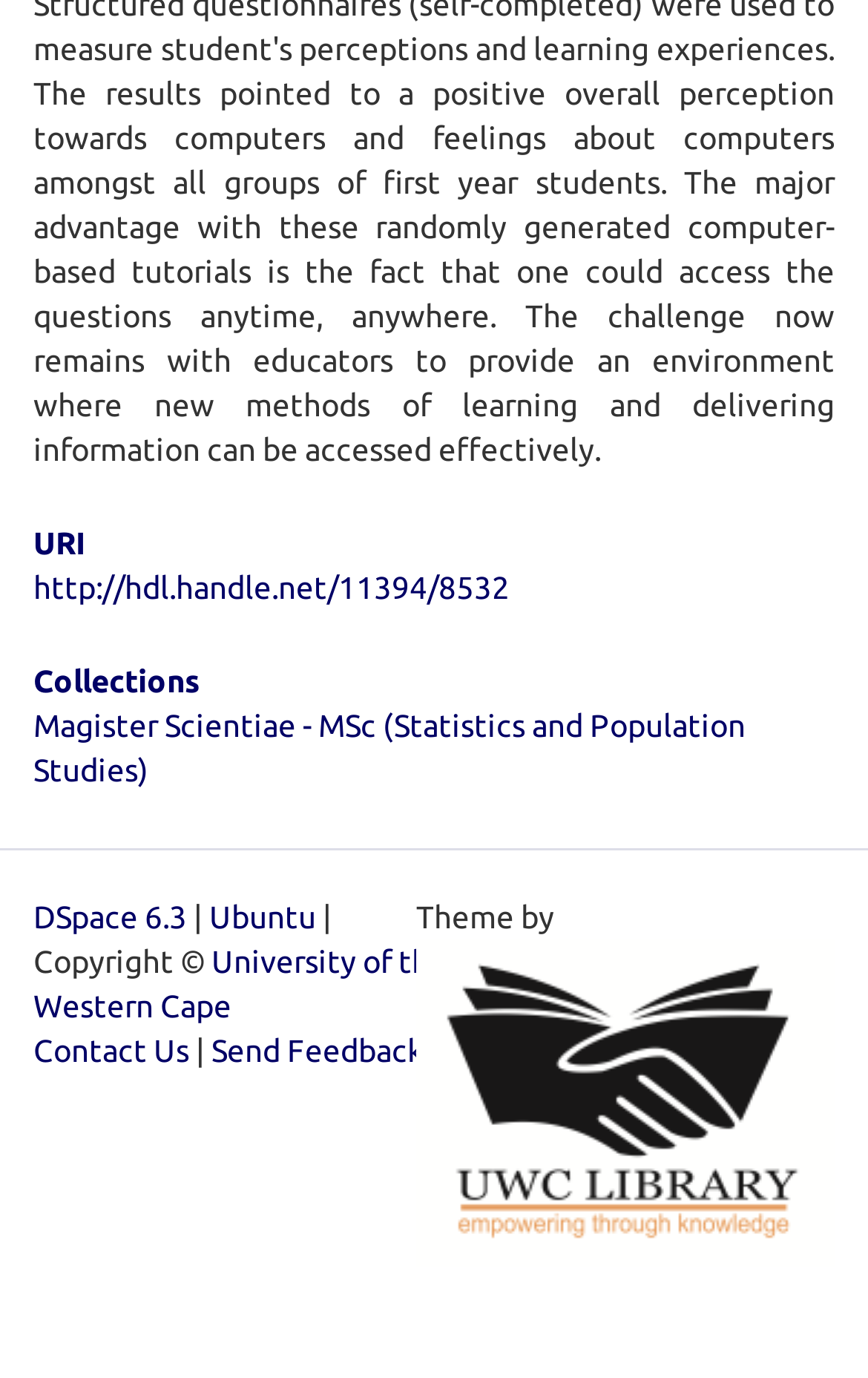Please find the bounding box for the following UI element description. Provide the coordinates in (top-left x, top-left y, bottom-right x, bottom-right y) format, with values between 0 and 1: Ubuntu

[0.241, 0.652, 0.372, 0.678]